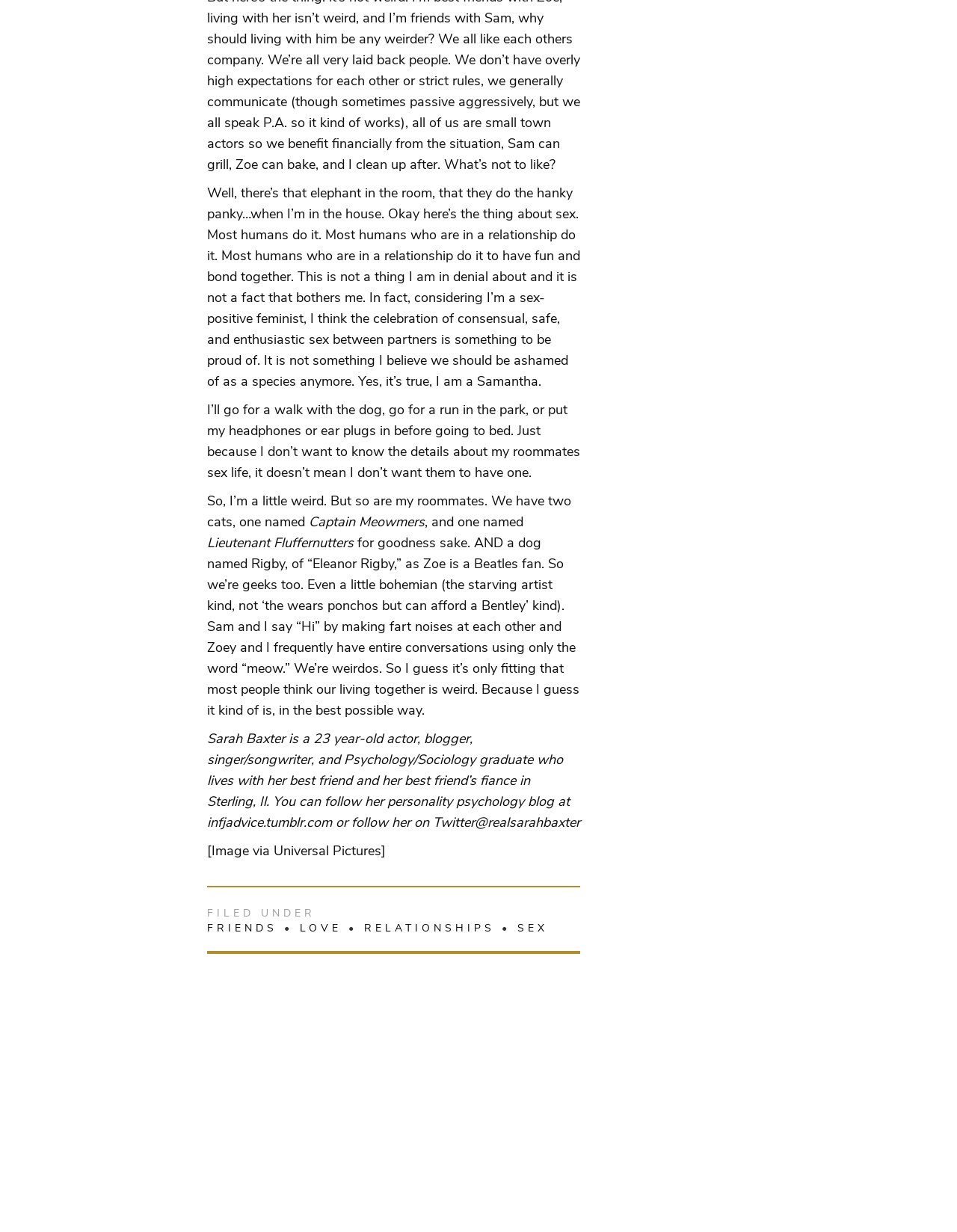Please use the details from the image to answer the following question comprehensively:
How many pets do the author and her roommates have?

The text mentions two cats, Captain Meowmers and Lieutenant Fluffernutters, and a dog named Rigby, which indicates that the author and her roommates have three pets.